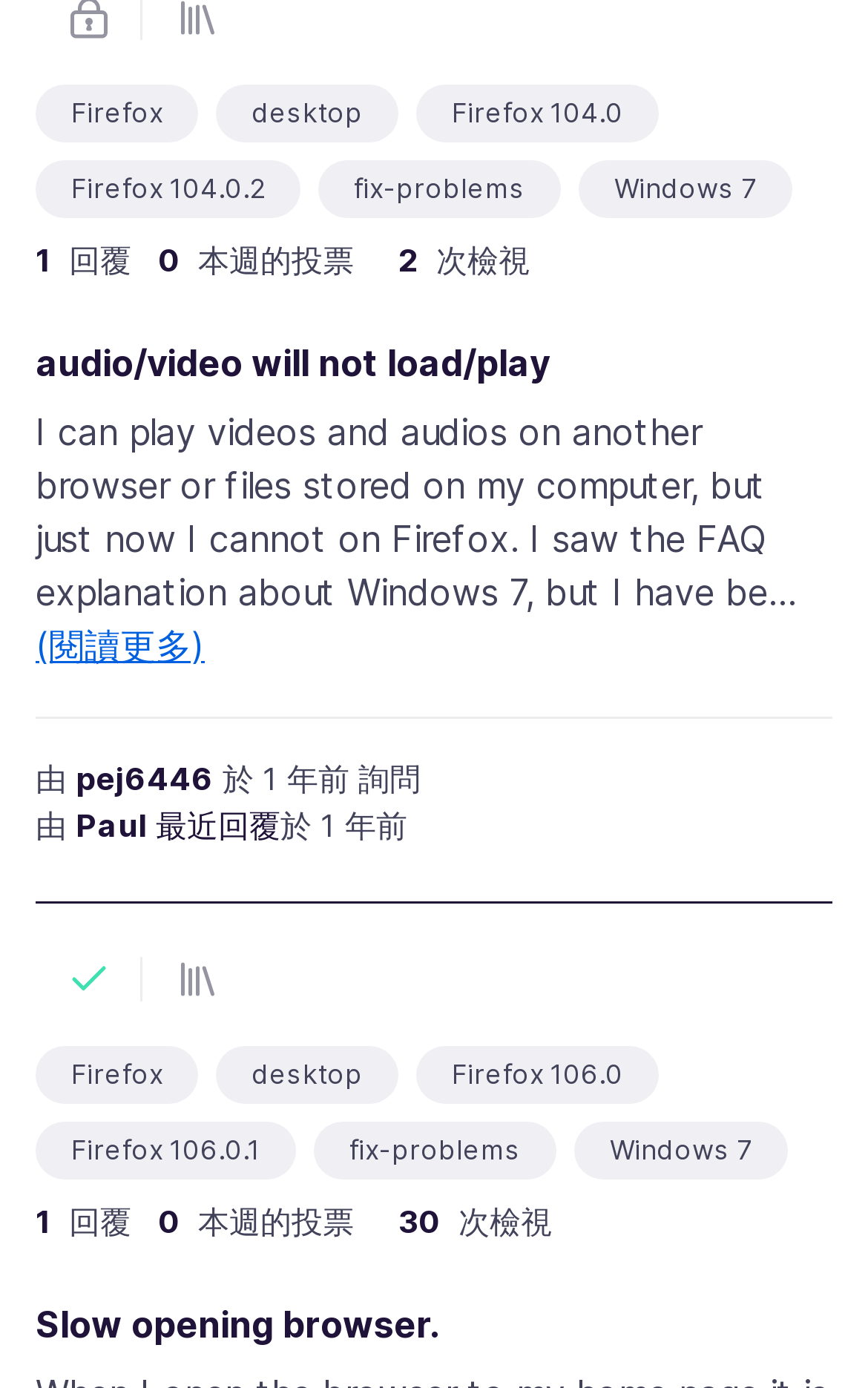Answer the question below in one word or phrase:
What is the text of the heading element that contains 'audio/video will not load/play'?

audio/video will not load/play